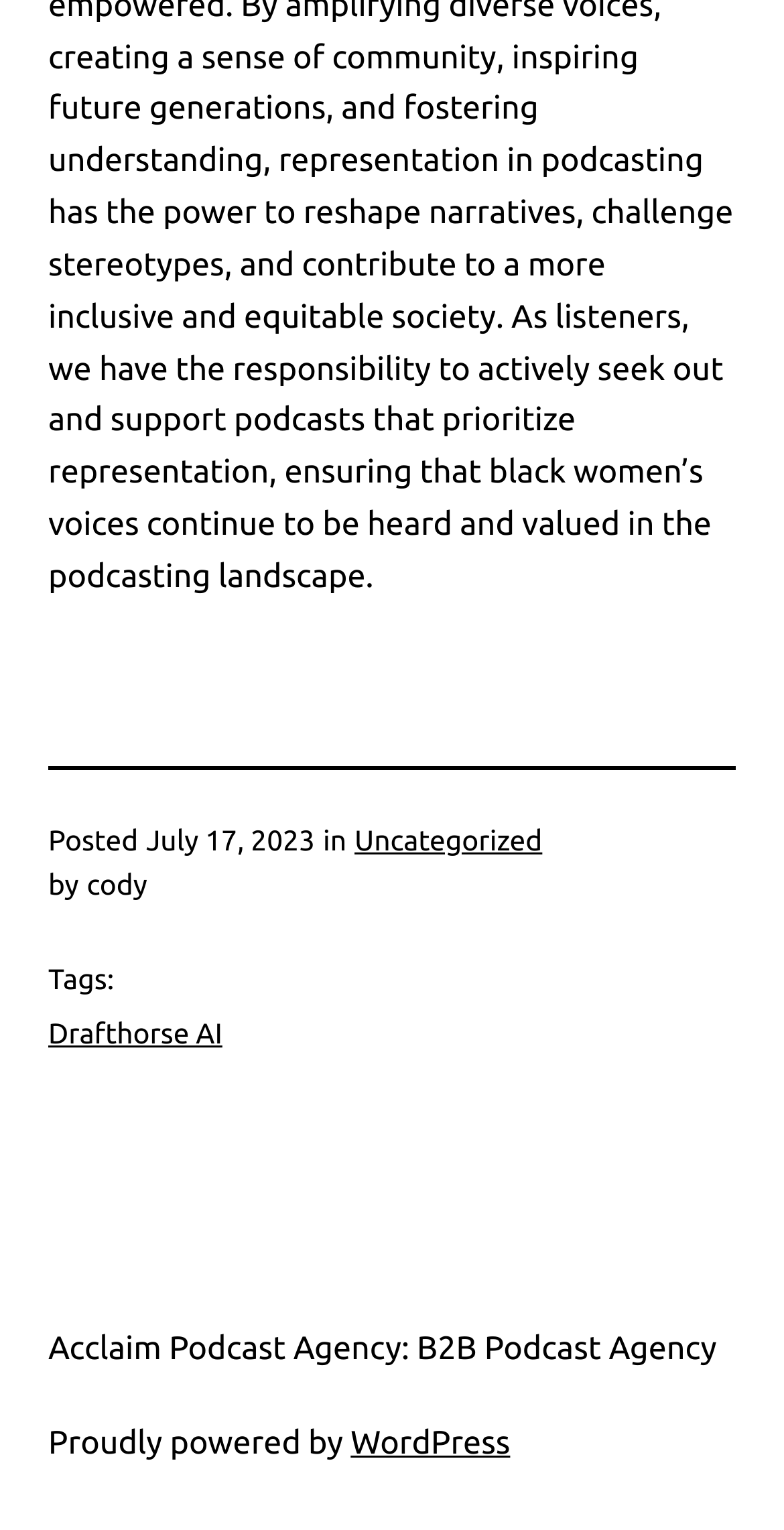Provide the bounding box coordinates of the HTML element described by the text: "Uncategorized".

[0.452, 0.538, 0.692, 0.56]